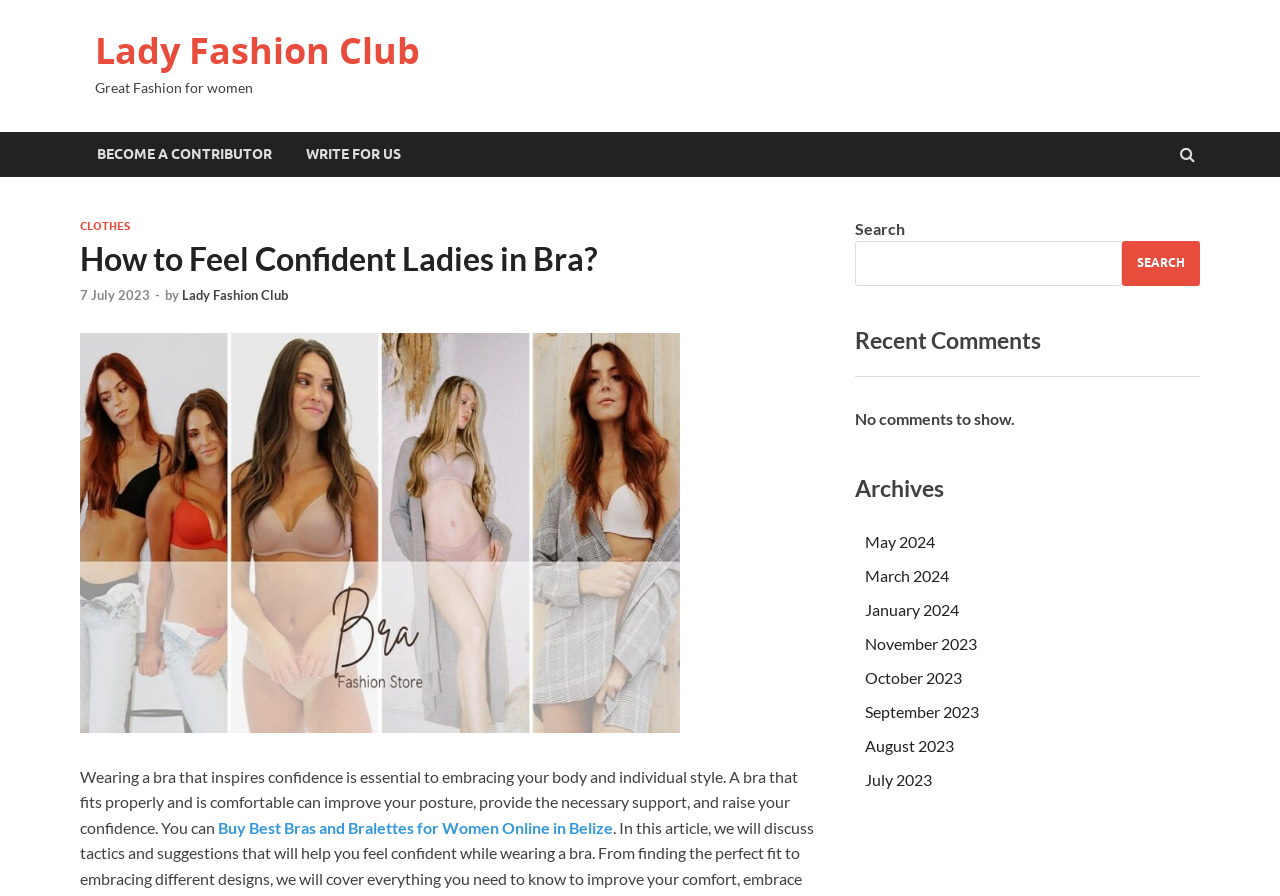Please determine and provide the text content of the webpage's heading.

How to Feel Confident Ladies in Bra?